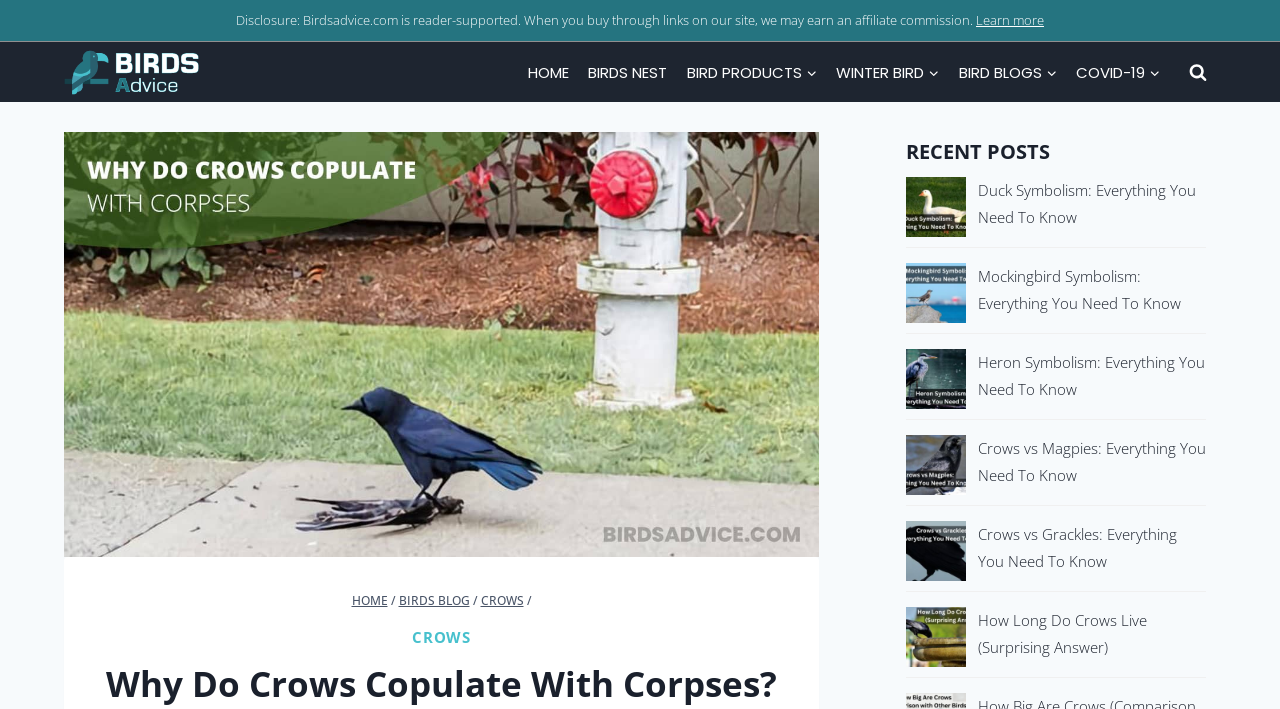How many navigation links are in the primary navigation menu?
Using the image as a reference, answer with just one word or a short phrase.

8